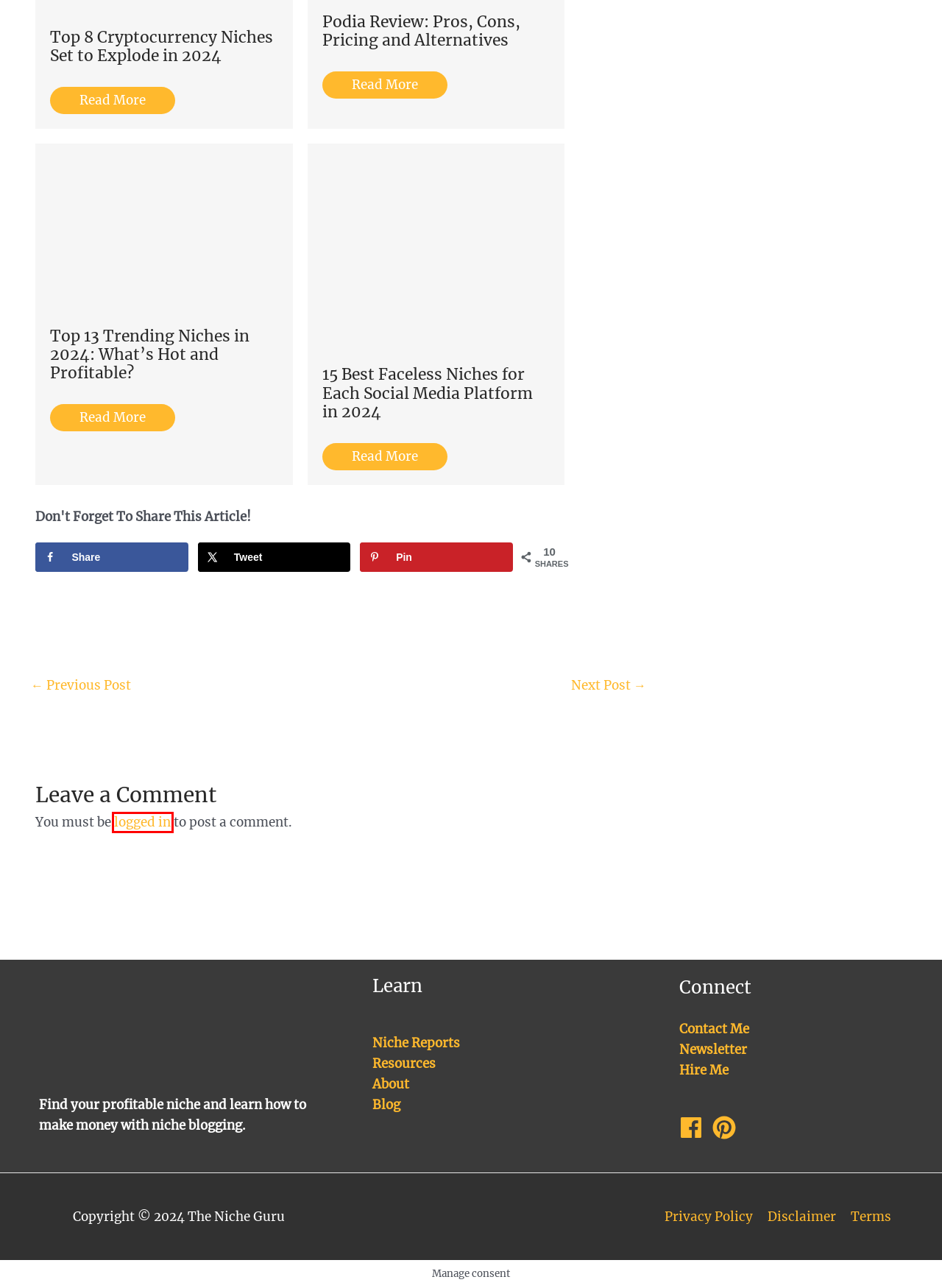You have been given a screenshot of a webpage, where a red bounding box surrounds a UI element. Identify the best matching webpage description for the page that loads after the element in the bounding box is clicked. Options include:
A. Contact form - The Niche Guru
B. Log In ‹ The Niche Guru — WordPress
C. Privacy Policy - The Niche Guru
D. Top 13 Trending Niches in 2024: What's Hot and Profitable? - The Niche Guru
E. 15 Best Faceless Niches for Each Social Media Platform in 2024 - The Niche Guru
F. Podia Review: Pros, Cons, Pricing and Alternatives - The Niche Guru
G. About - The Niche Guru
H. Disclaimer - The Niche Guru

B